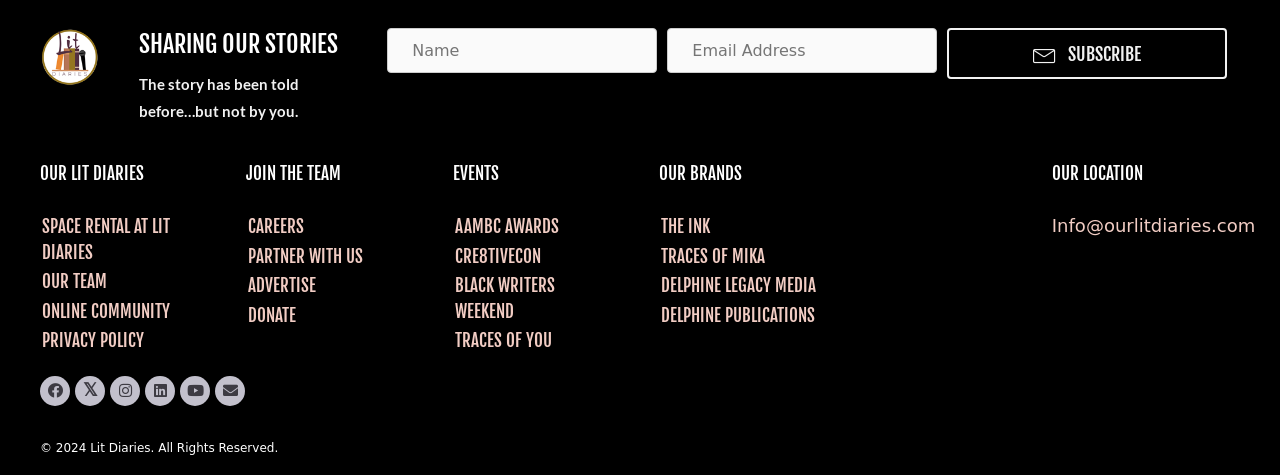Determine the coordinates of the bounding box for the clickable area needed to execute this instruction: "Visit our team page".

[0.031, 0.562, 0.161, 0.625]